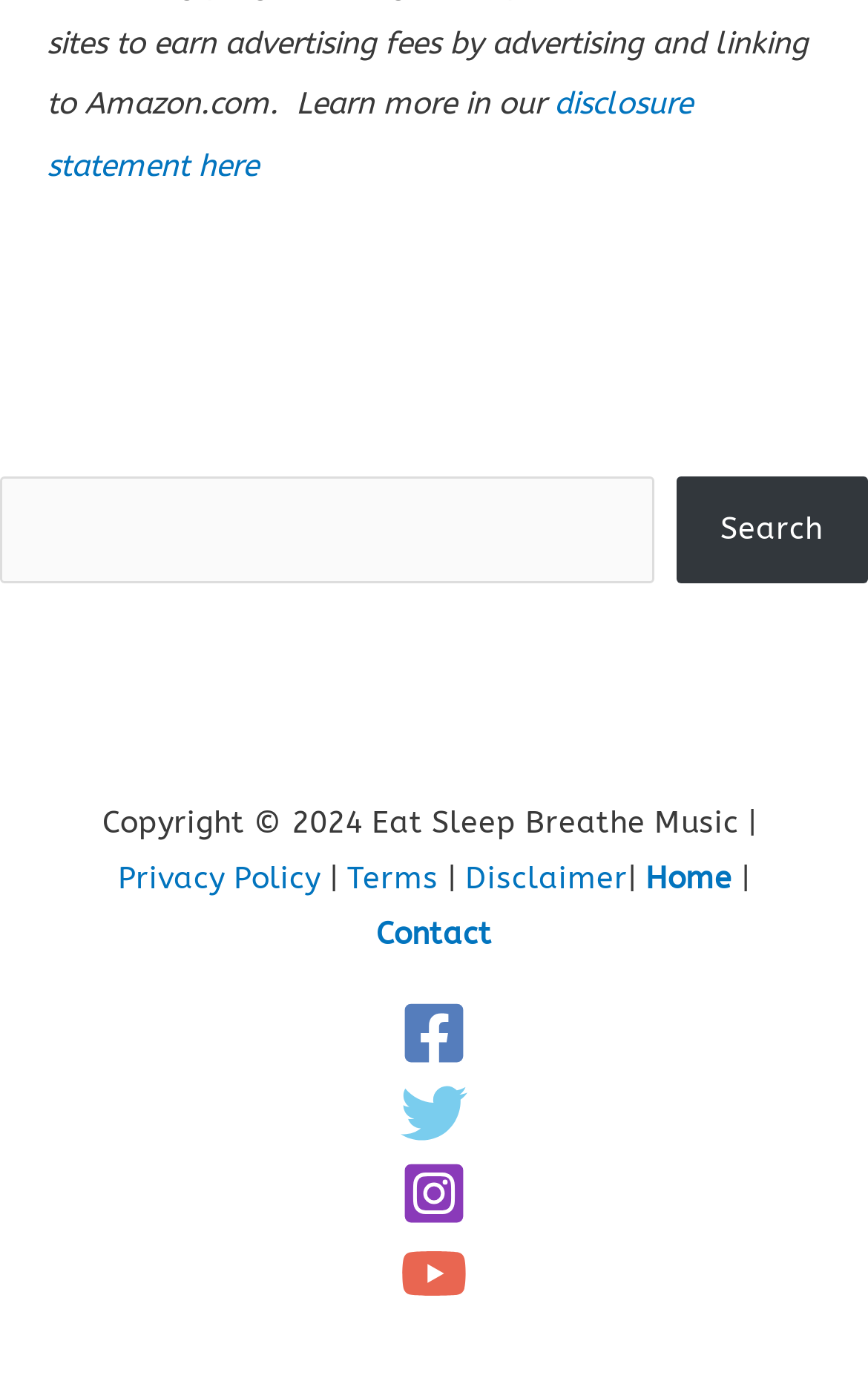Respond with a single word or phrase to the following question: What is the text above the search bar?

Search